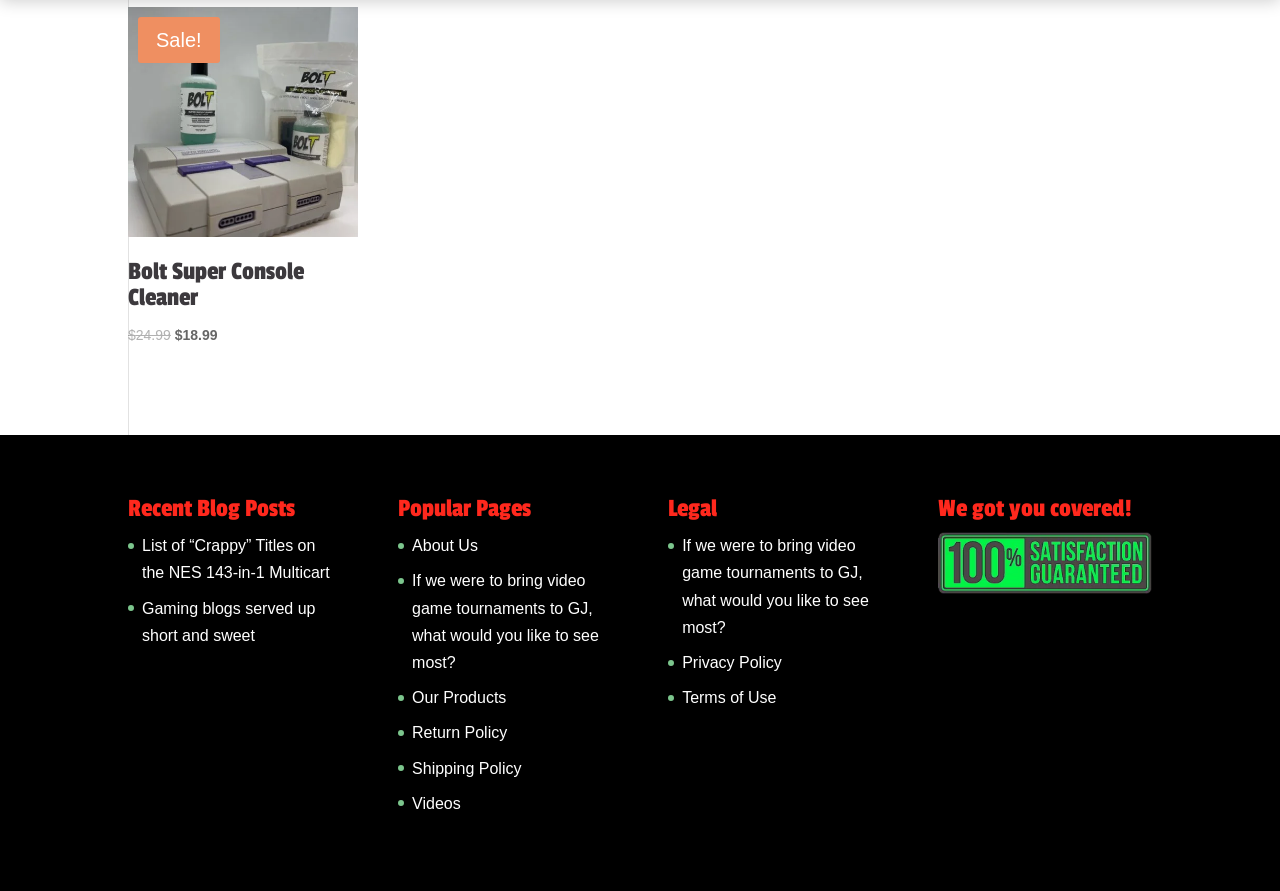What is the name of the product being sold?
Using the image as a reference, answer the question with a short word or phrase.

Bolt Super Console Cleaner